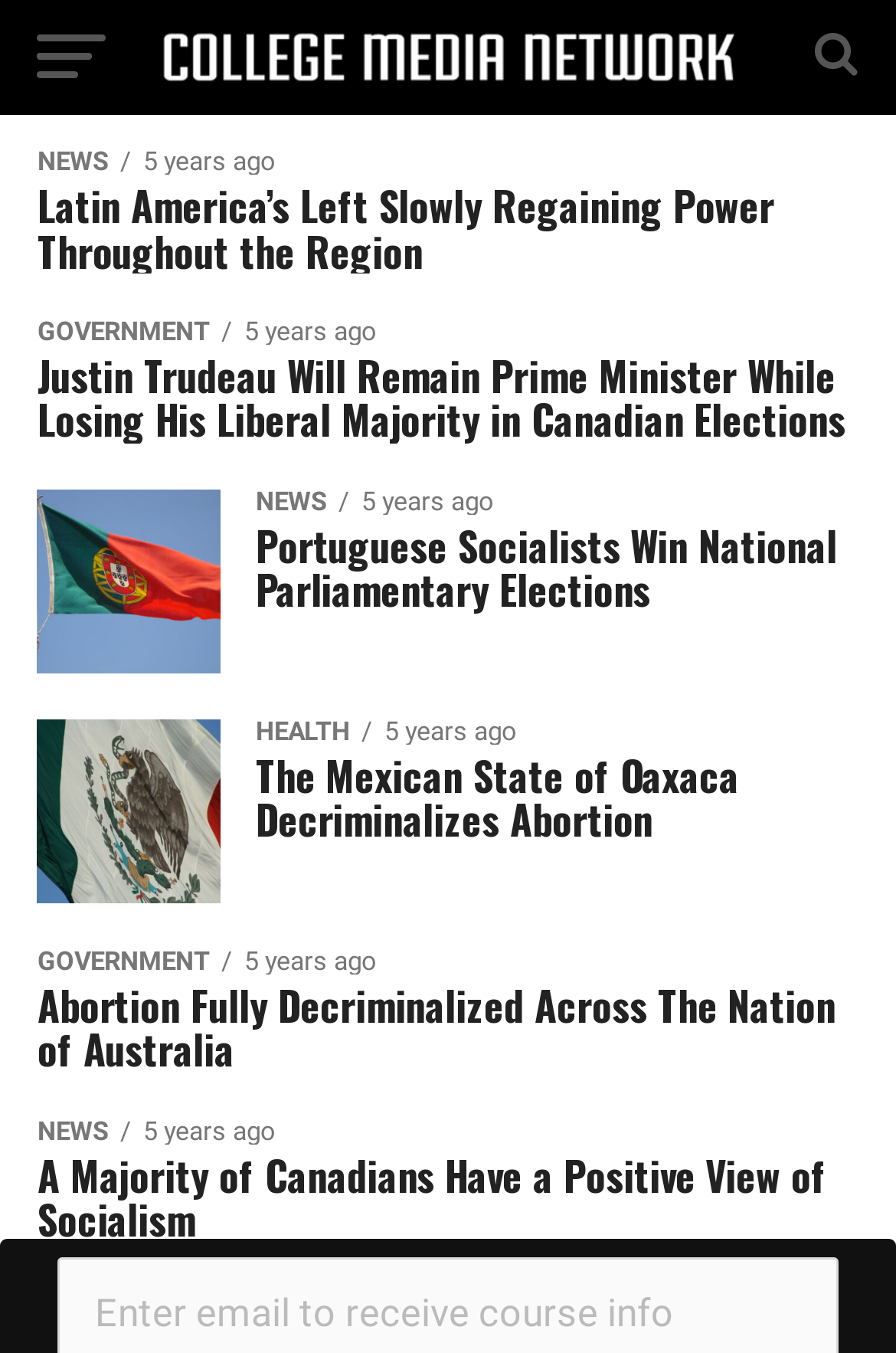What is the topic of the first news headline?
Based on the image, answer the question with a single word or brief phrase.

Latin America